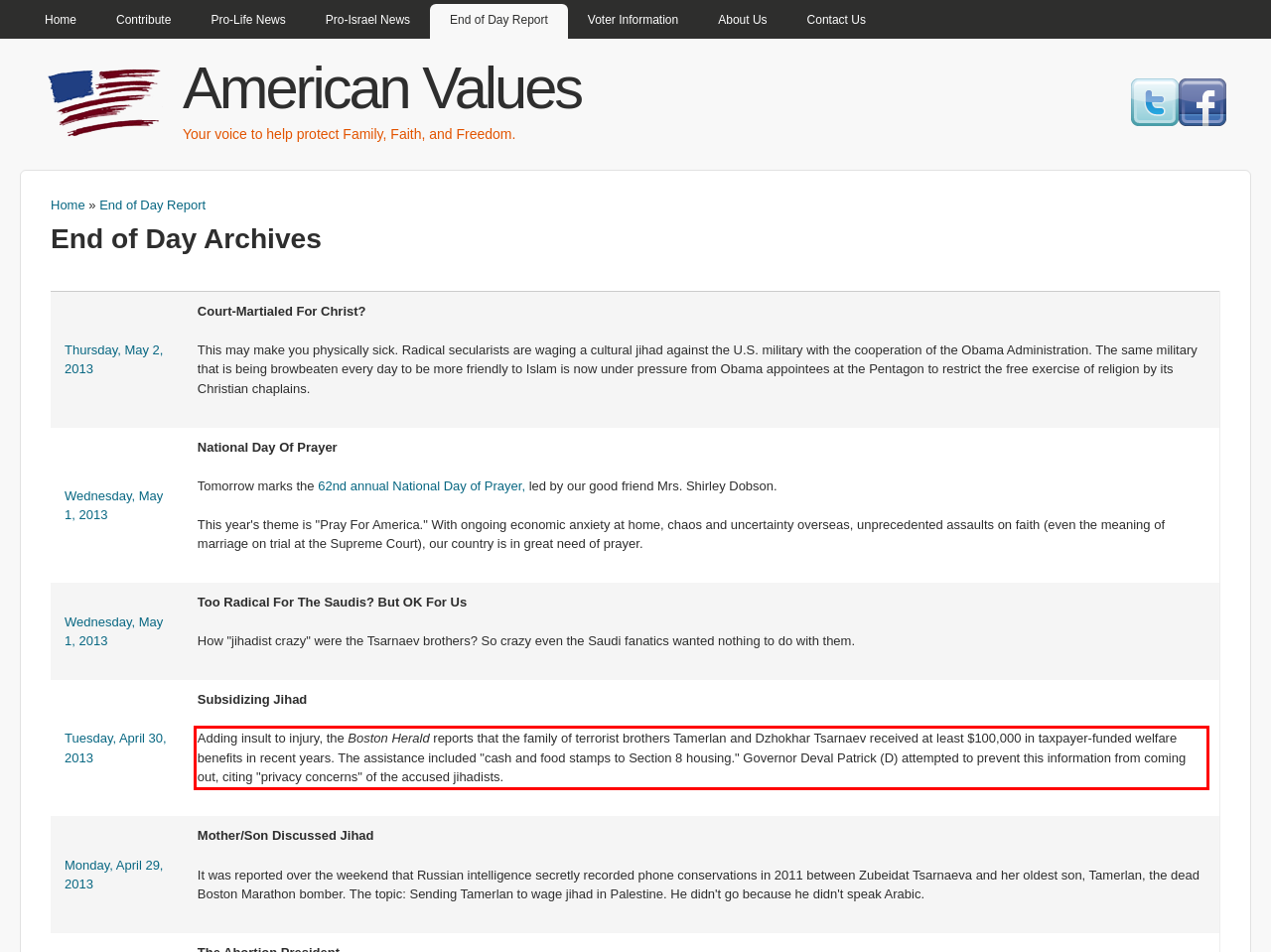Within the screenshot of a webpage, identify the red bounding box and perform OCR to capture the text content it contains.

Adding insult to injury, the Boston Herald reports that the family of terrorist brothers Tamerlan and Dzhokhar Tsarnaev received at least $100,000 in taxpayer-funded welfare benefits in recent years. The assistance included "cash and food stamps to Section 8 housing." Governor Deval Patrick (D) attempted to prevent this information from coming out, citing "privacy concerns" of the accused jihadists.